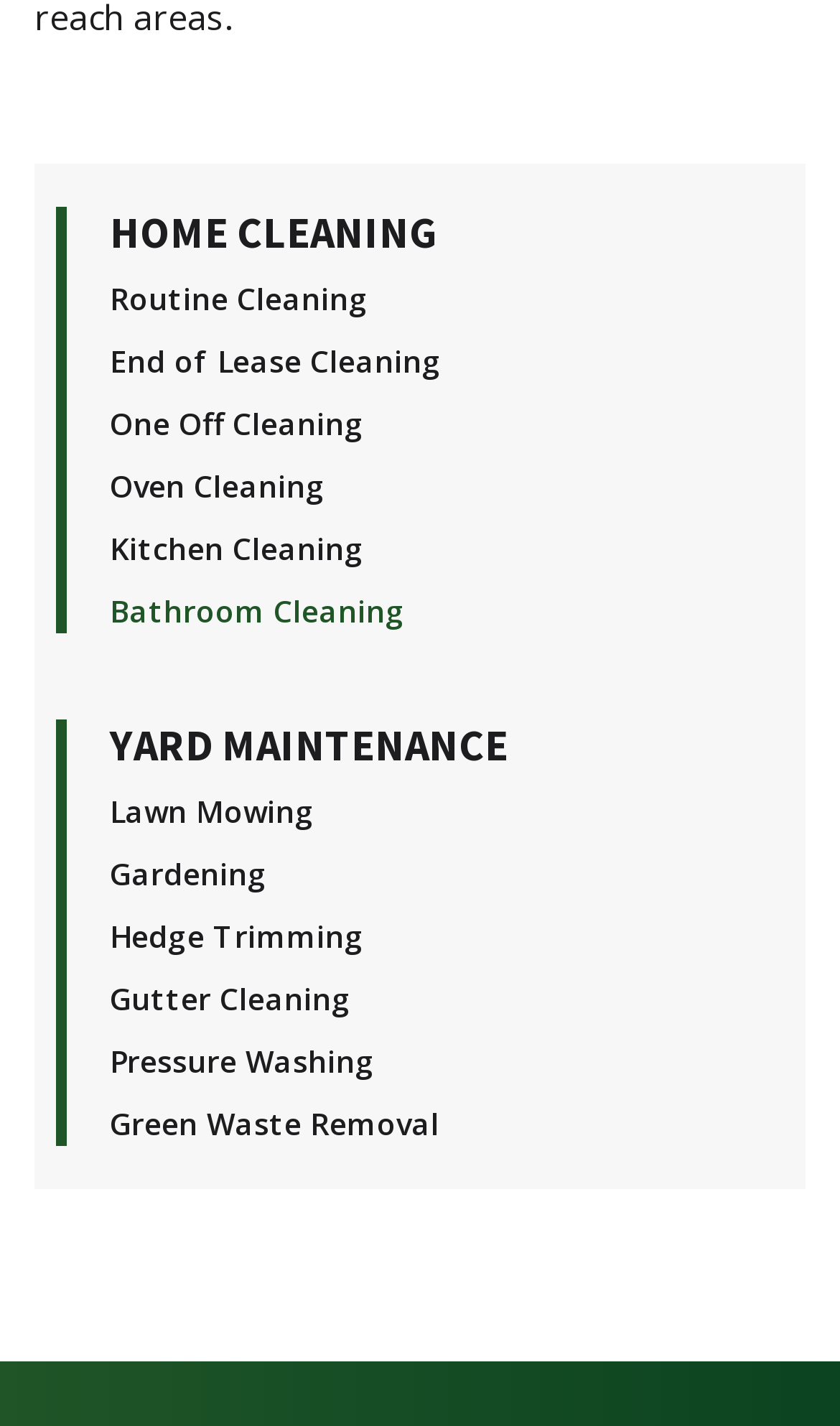What is the vertical position of 'YARD MAINTENANCE' relative to 'HOME CLEANING'?
Answer the question with just one word or phrase using the image.

Below